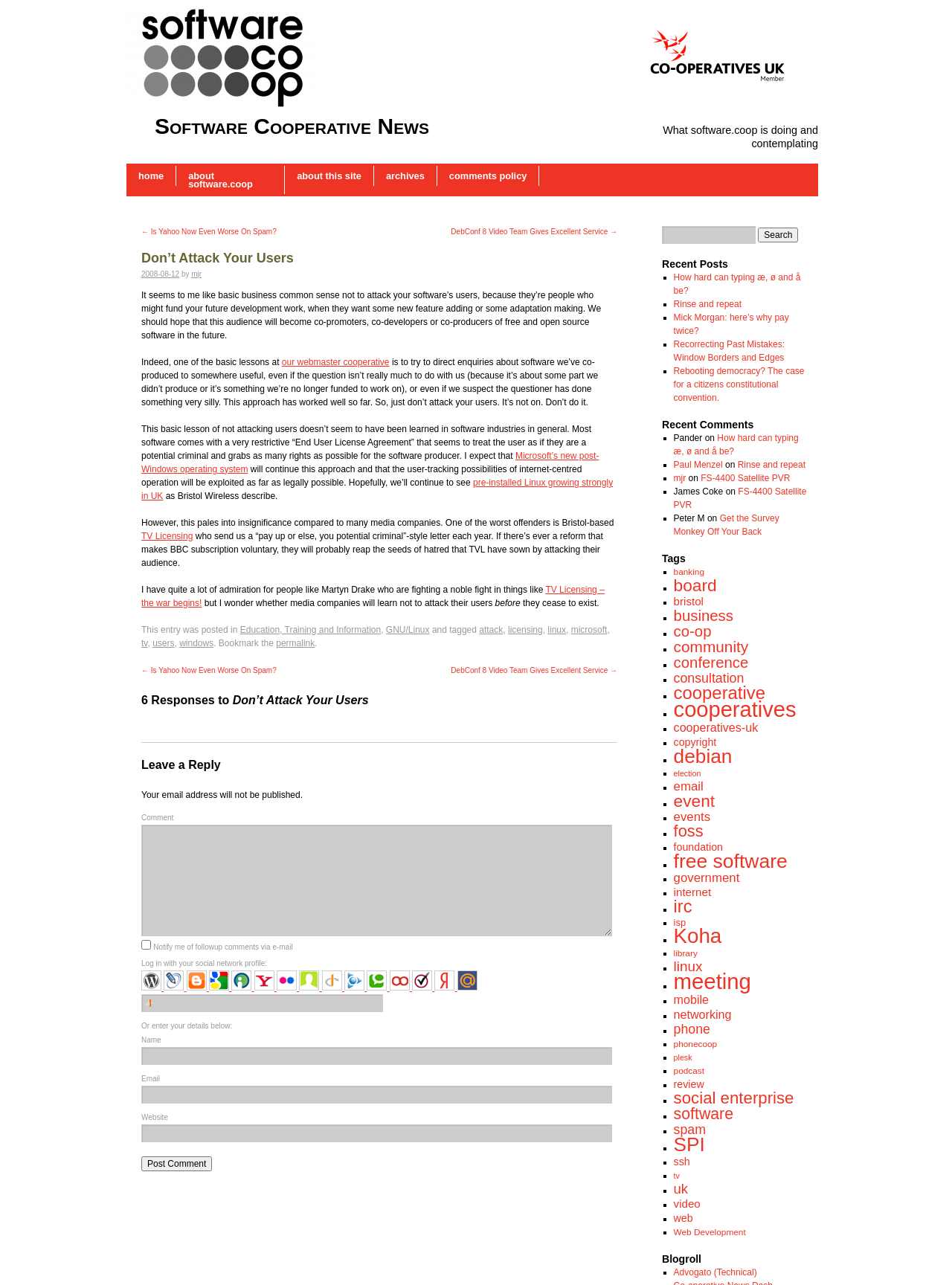How many social network profiles can be used to log in?
By examining the image, provide a one-word or phrase answer.

10